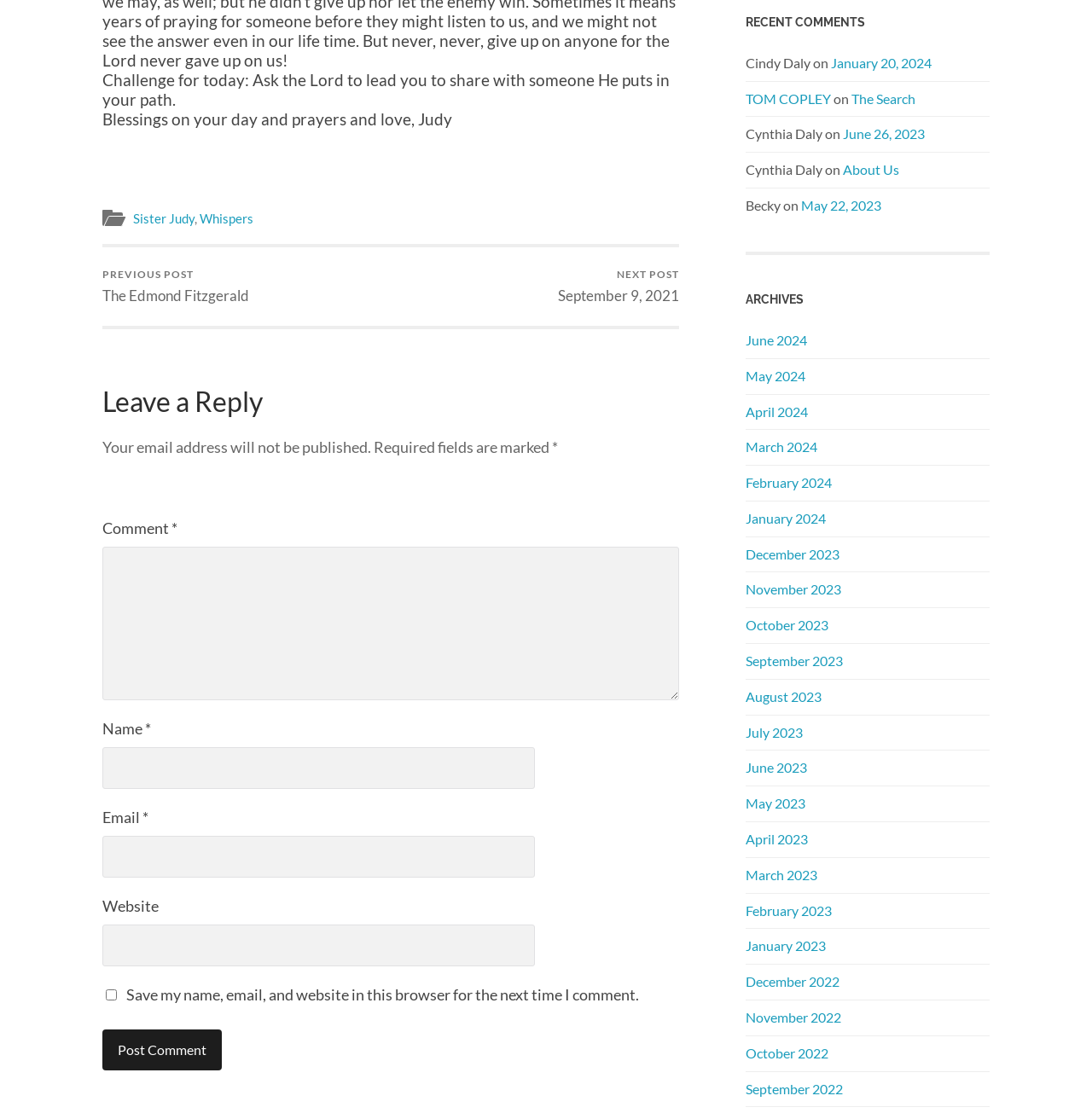Show the bounding box coordinates of the element that should be clicked to complete the task: "Call the customer service".

None